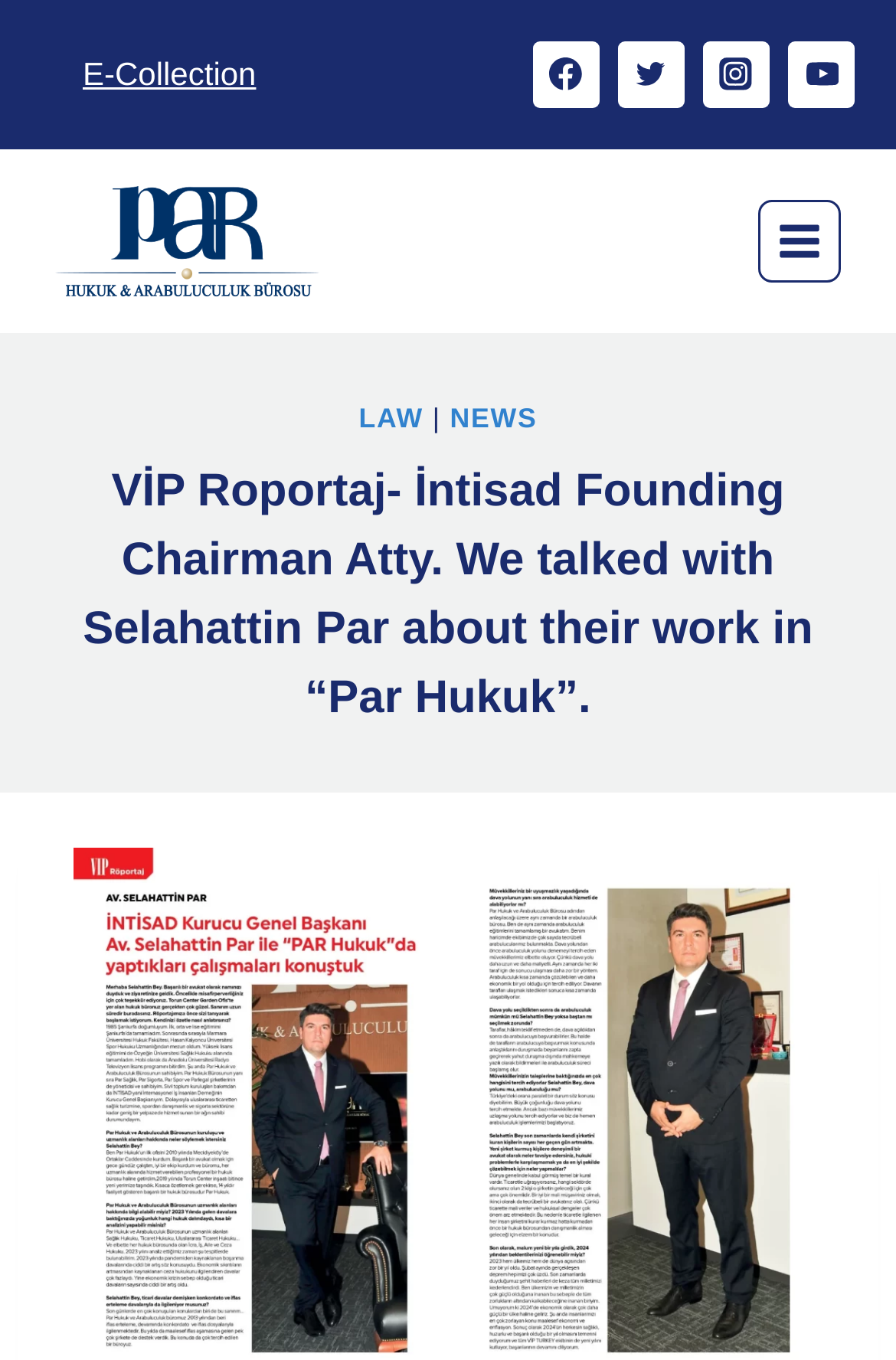What is the profession of Selahattin Par?
Answer the question with detailed information derived from the image.

I inferred the profession of Selahattin Par by looking at the heading that mentions him as the founding chairman of a law firm, 'Par Hukuk'.